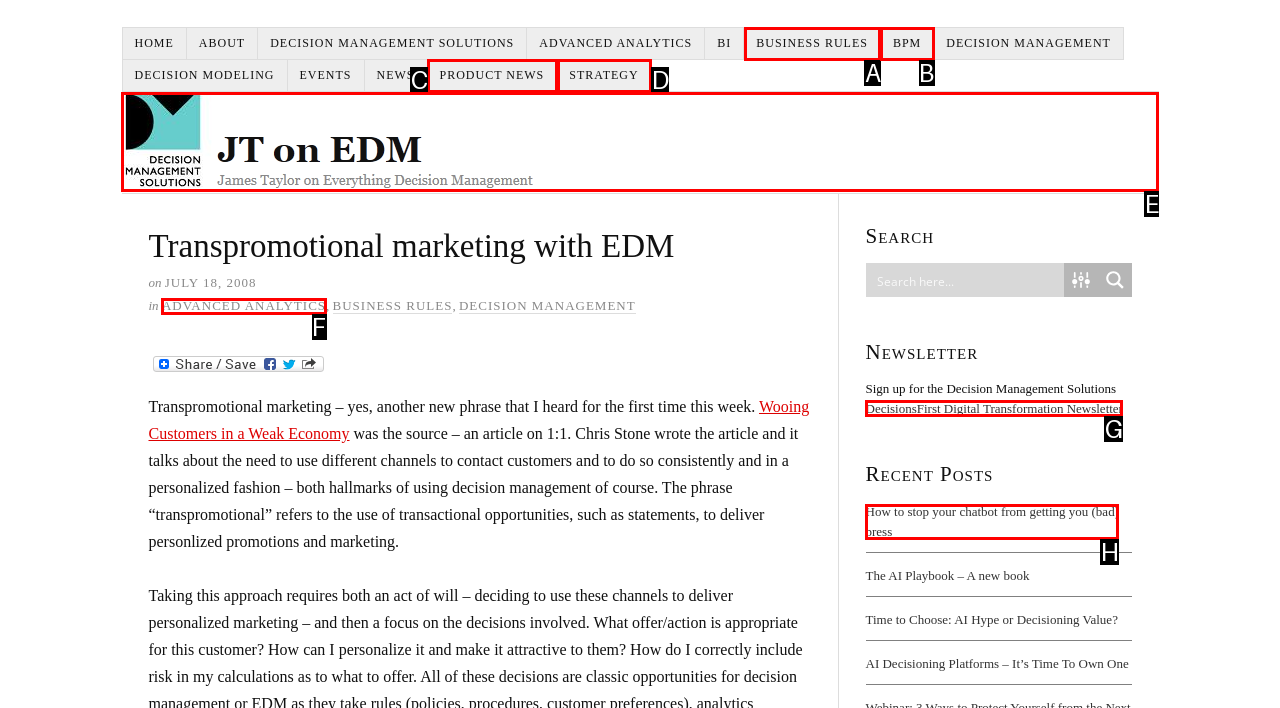Identify the letter of the UI element you should interact with to perform the task: Share on Facebook
Reply with the appropriate letter of the option.

None